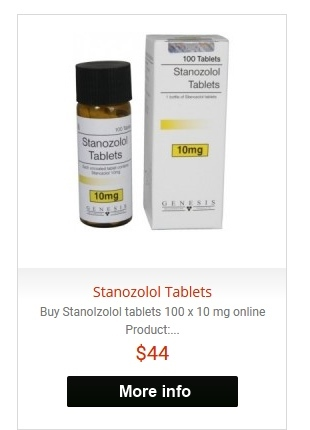Describe every important feature and element in the image comprehensively.

The image showcases a product labeled "Stanozolol Tablets," a type of oral steroid. The packaging indicates that the bottle contains 100 tablets, each with a dosage of 10 mg. Prominently featured on the box is the brand name "GENESIS," suggesting the manufacturer of the product. Below the image, there is a call to action to purchase the tablets online for $44, along with a "More info" button for additional product details. This presentation highlights the product's listing in a straightforward manner, aimed at potential buyers looking for oral steroids.